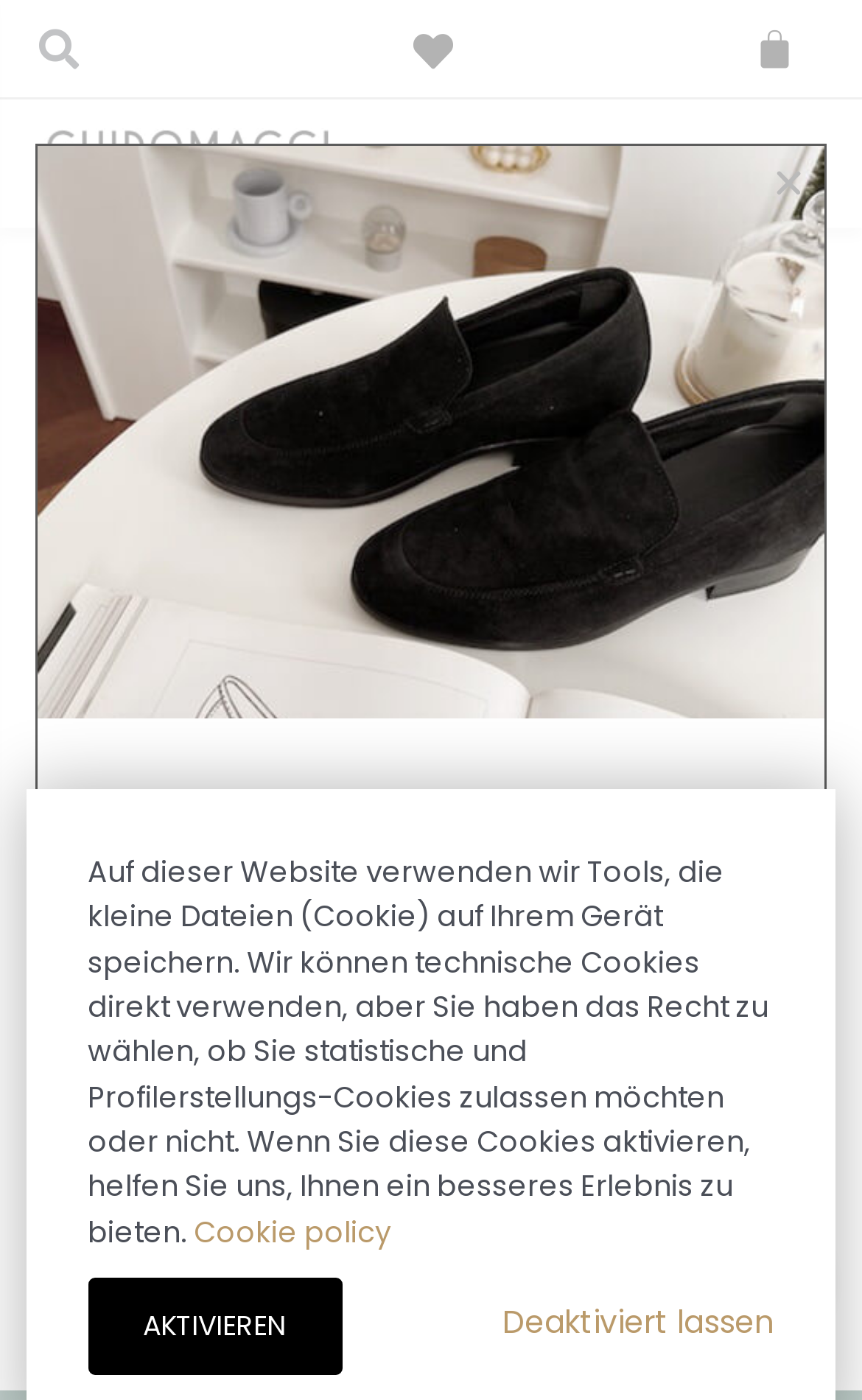Locate the bounding box coordinates of the element's region that should be clicked to carry out the following instruction: "Select language". The coordinates need to be four float numbers between 0 and 1, i.e., [left, top, right, bottom].

[0.548, 0.089, 0.689, 0.144]